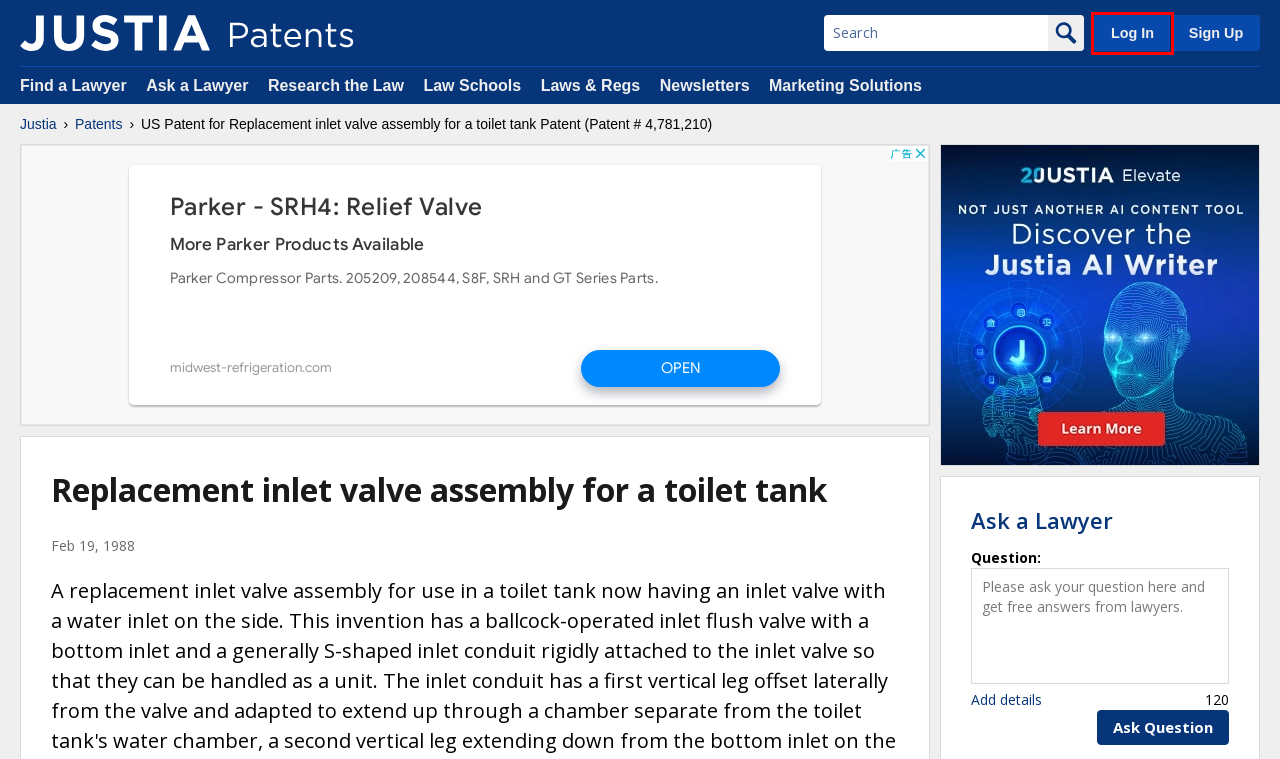Consider the screenshot of a webpage with a red bounding box and select the webpage description that best describes the new page that appears after clicking the element inside the red box. Here are the candidates:
A. Lawyers, Legal Aid & Pro Bono Services - Justia Lawyer Directory
B. Free, Professional Profiles for Lawyers :: Justia Lawyer Directory
C. US Law, Case Law, Codes, Statutes & Regulations :: Justia Law
D. Justia :: Free Law & Legal Information for Lawyers, Students, Business and the Public
E. Law Firm Marketing Solutions | Lawyer Directory, Websites & PPC | Justia
F. Free Justia Daily Opinion Summaries | Federal & US State Appellate Courts | Justia Connect
G. Justia Ask a Lawyer - Free Answers from Lawyers to your Legal Questions
H. Log In - Justia Accounts

H